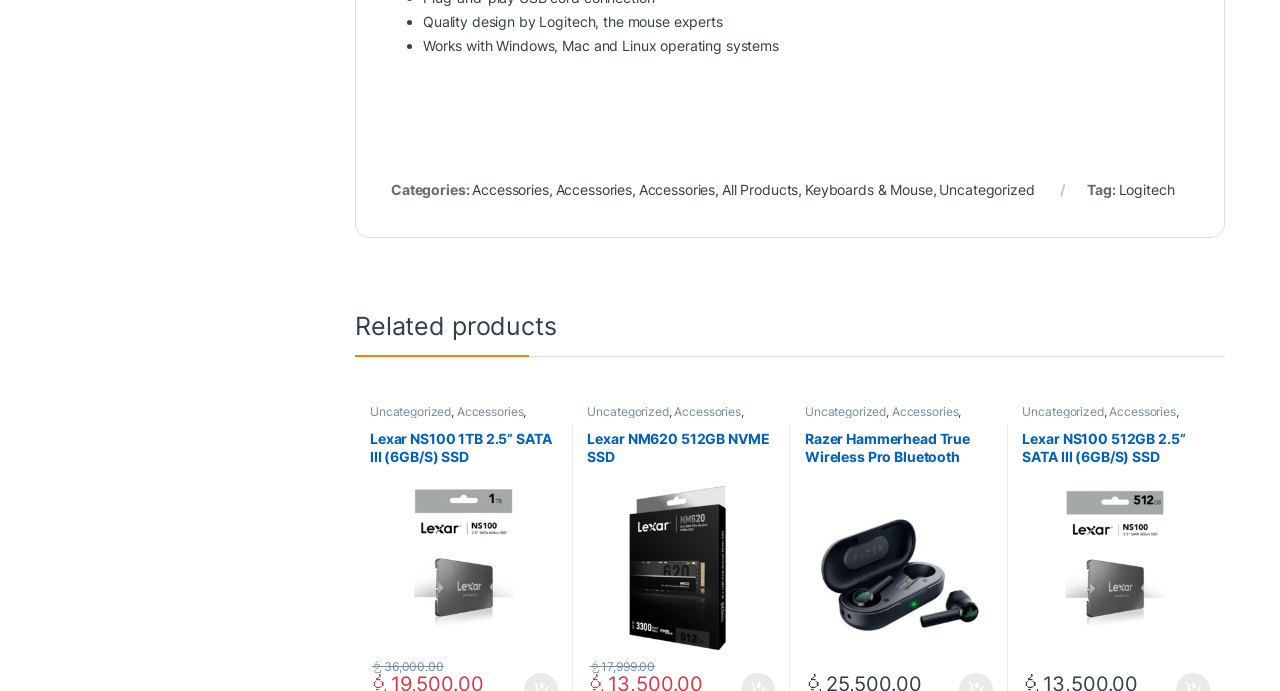Locate the bounding box coordinates of the clickable region necessary to complete the following instruction: "Click on 'Accessories'". Provide the coordinates in the format of four float numbers between 0 and 1, i.e., [left, top, right, bottom].

[0.369, 0.262, 0.429, 0.286]